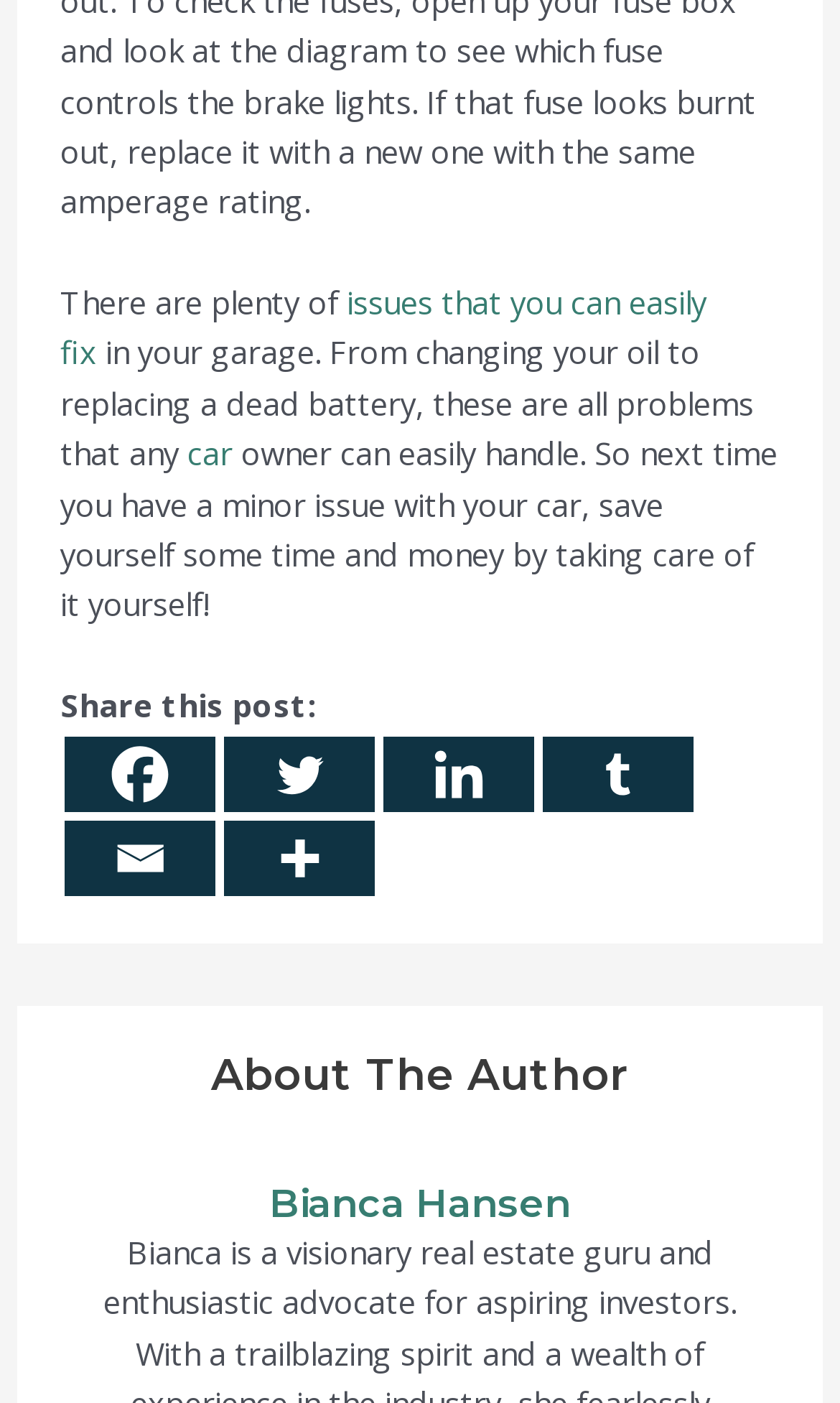Point out the bounding box coordinates of the section to click in order to follow this instruction: "Share this post on Facebook".

[0.077, 0.525, 0.256, 0.579]